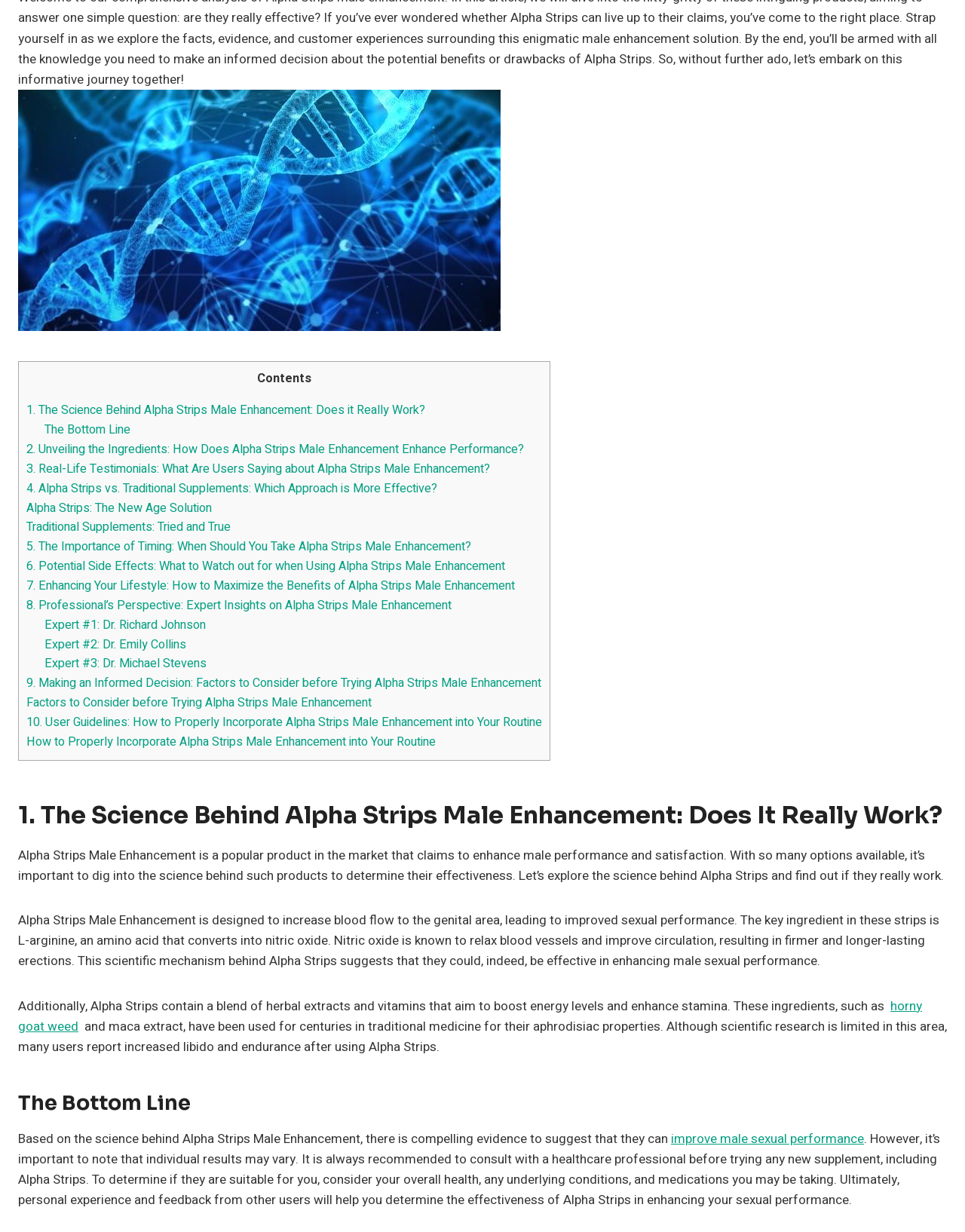Bounding box coordinates are specified in the format (top-left x, top-left y, bottom-right x, bottom-right y). All values are floating point numbers bounded between 0 and 1. Please provide the bounding box coordinate of the region this sentence describes: The Bottom Line

[0.046, 0.342, 0.135, 0.356]